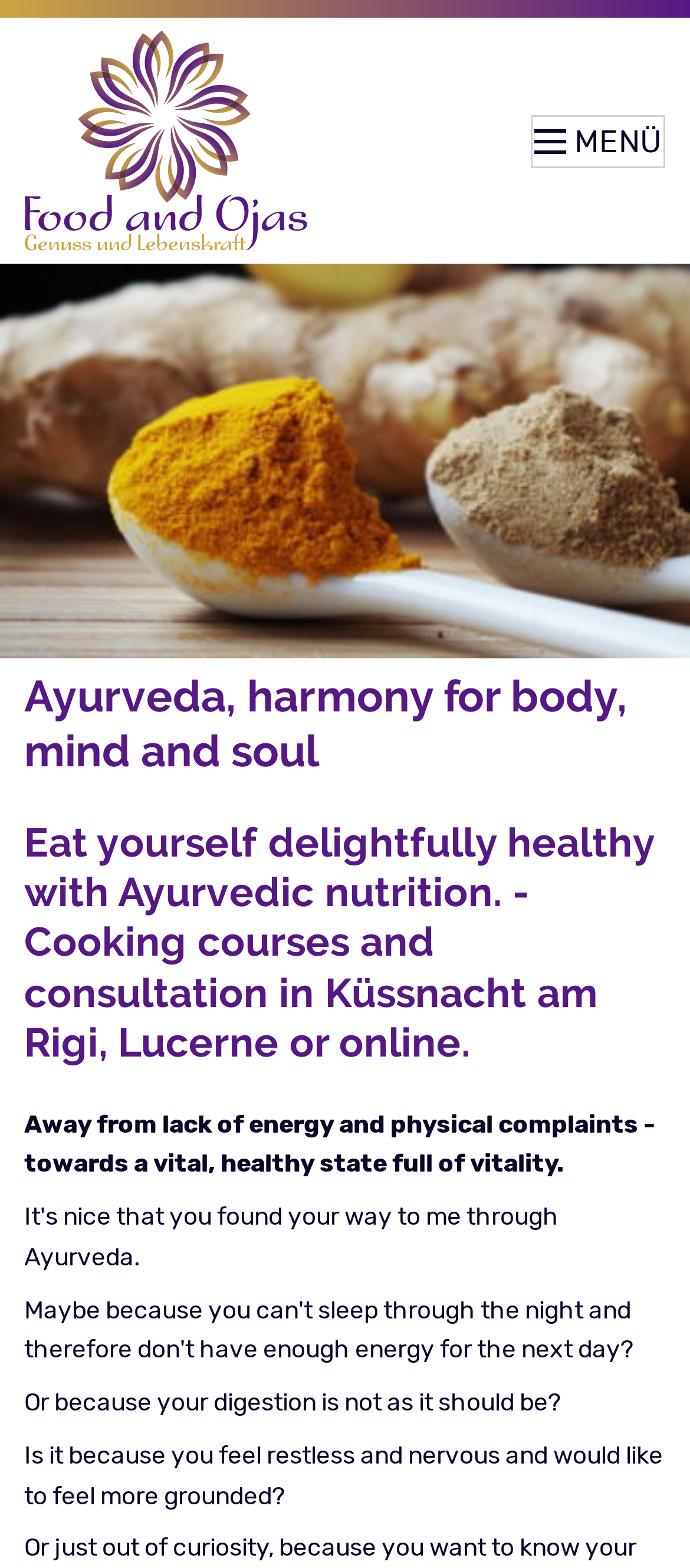What is the purpose of the cooking courses mentioned?
Give a one-word or short-phrase answer derived from the screenshot.

To eat healthily